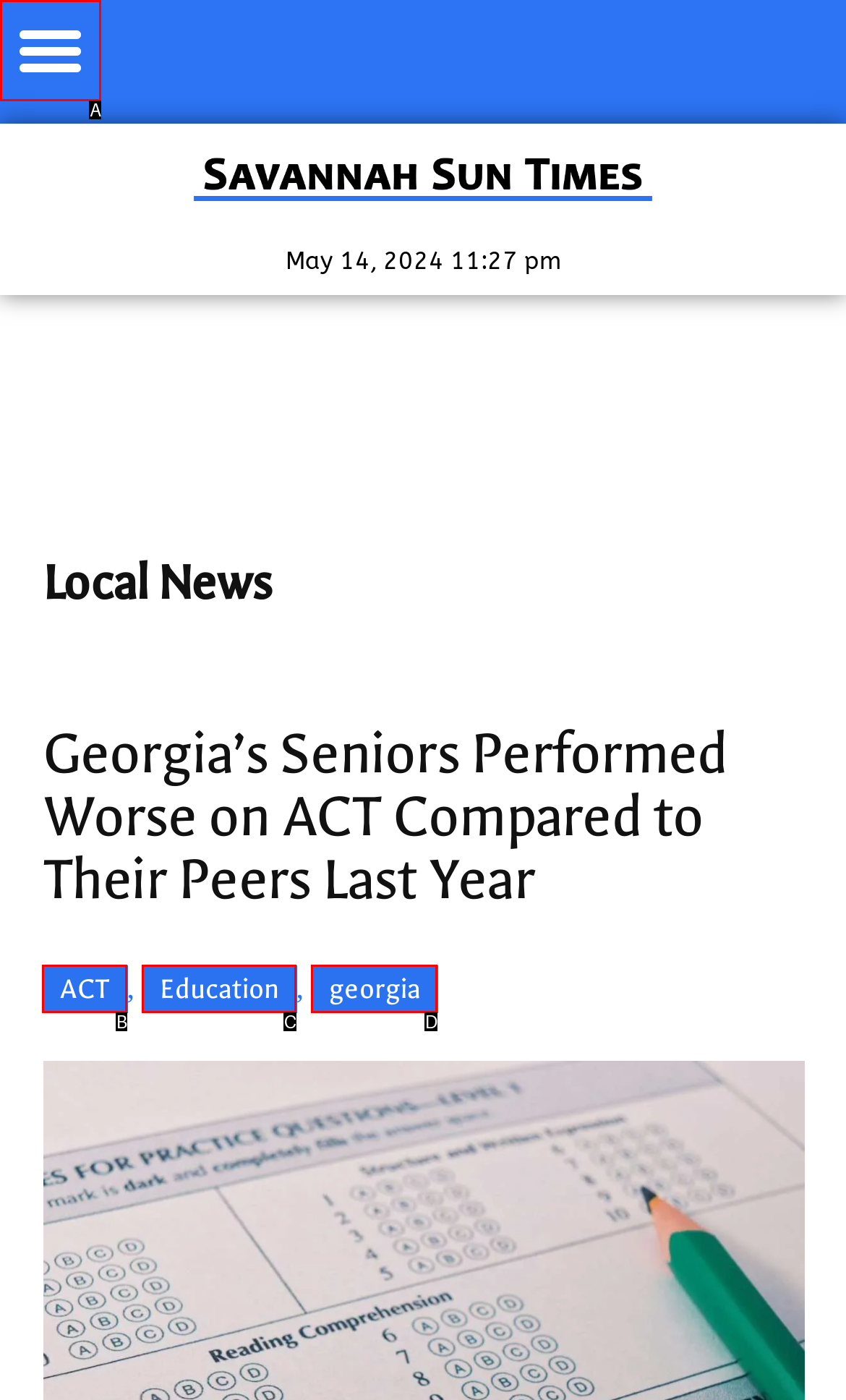Choose the option that best matches the element: ACT
Respond with the letter of the correct option.

B